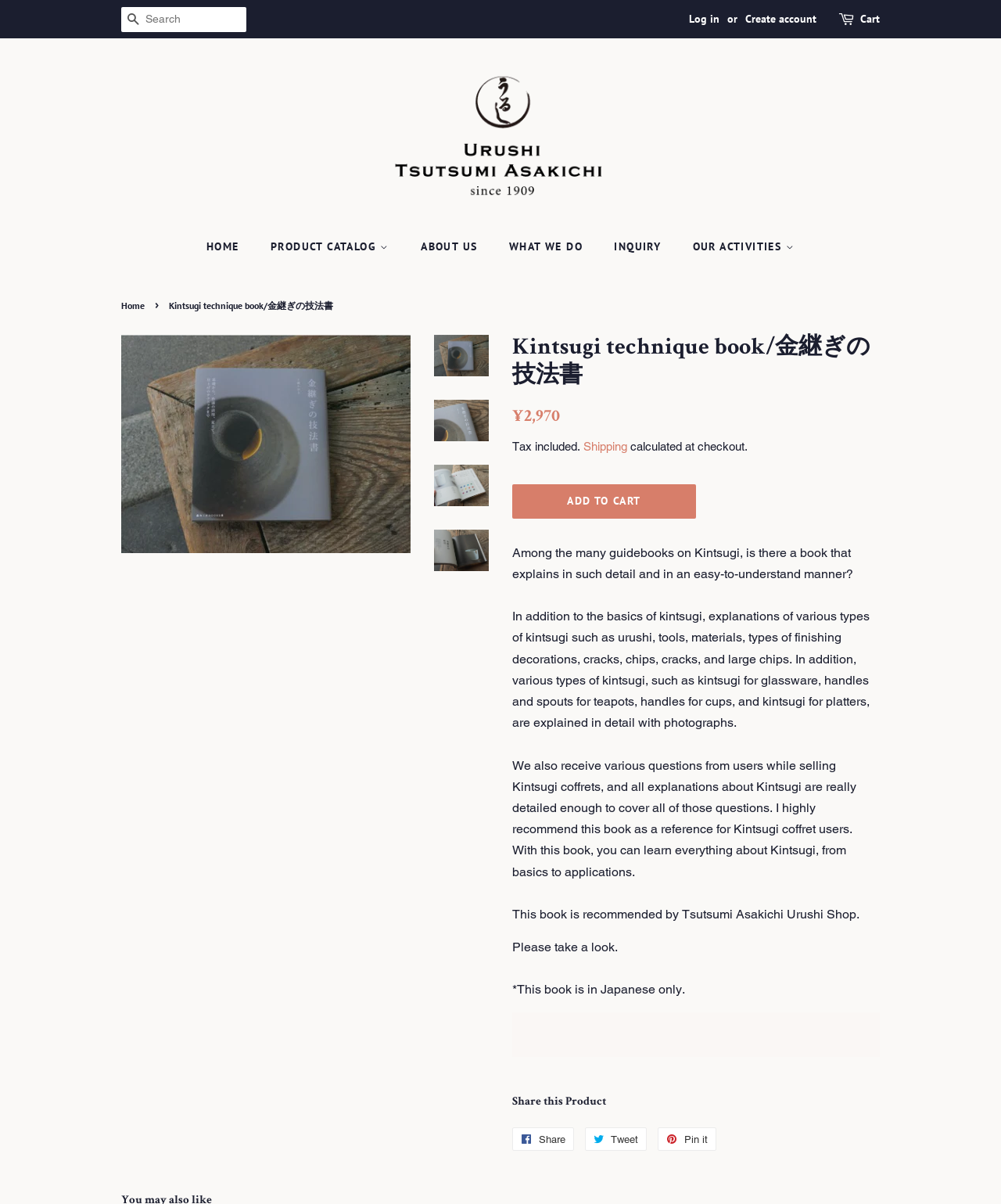What is the price of the book?
Please answer the question with as much detail and depth as you can.

I found the answer by looking at the section that displays the book's details, where it shows the regular price as '¥2,970' with a note that tax is included.